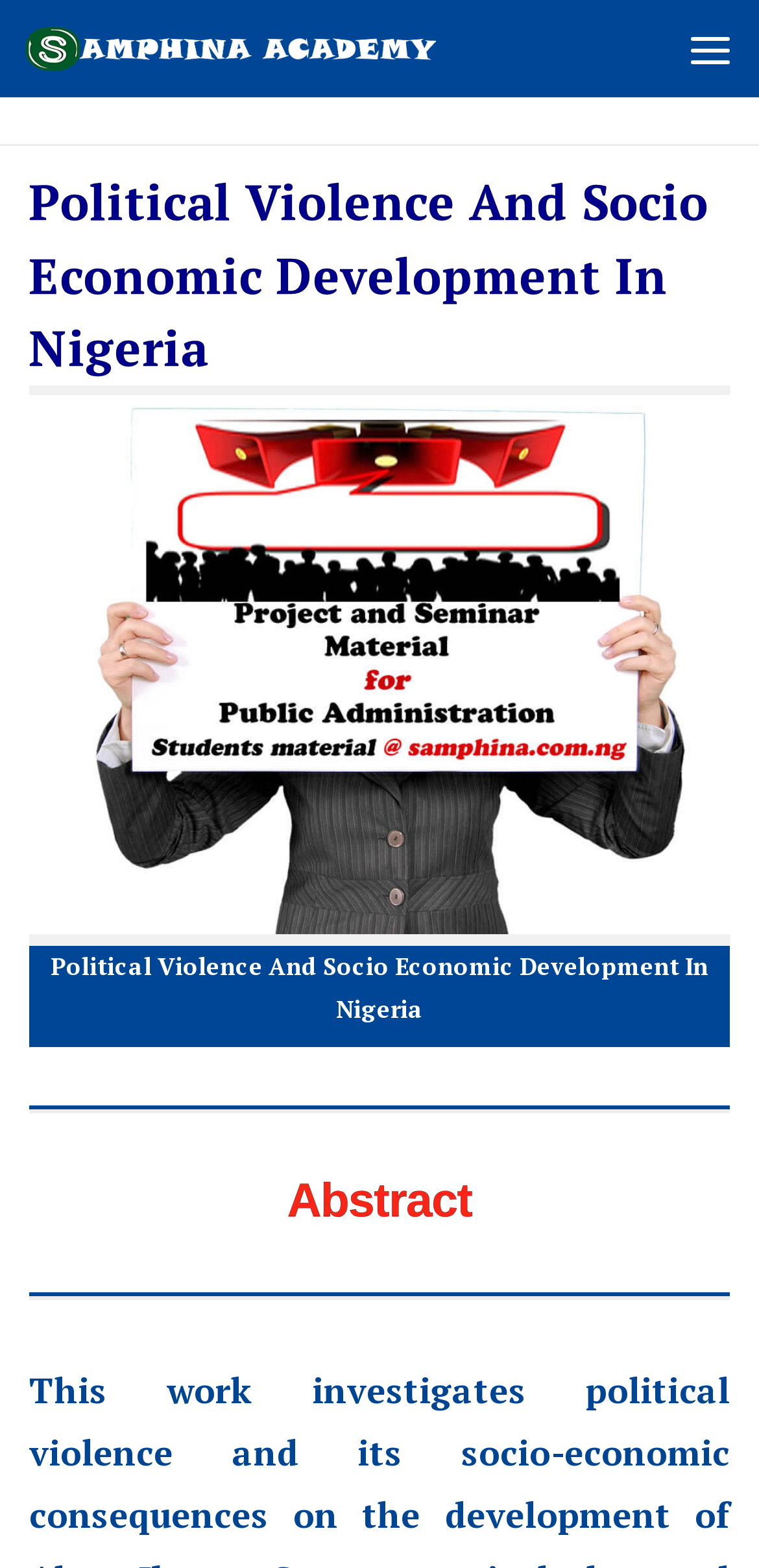Identify the bounding box of the UI element that matches this description: "title="Samphina Academy | Home page"".

[0.033, 0.016, 0.753, 0.046]